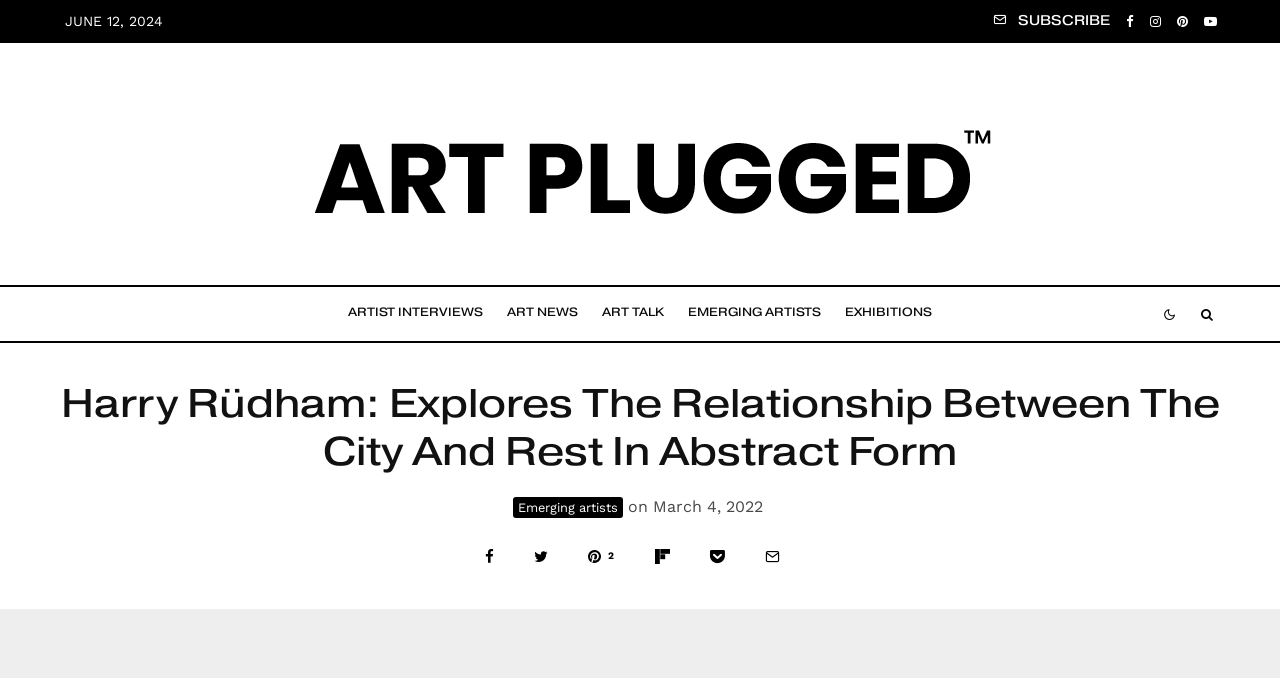Give a detailed account of the webpage, highlighting key information.

This webpage is about an artist, Harry Rüdham, and his exploration of the relationship between the city and rest in abstract form. At the top left, there is a date "JUNE 12, 2024" and a series of social media links, including Facebook, Instagram, Pinterest, and YouTube, aligned horizontally. 

On the top right, there is a subscribe button with an envelope icon. Below the social media links, there is a large heading that spans the width of the page, displaying the title of the article. 

In the middle section, there are six links arranged horizontally, labeled as "ARTIST INTERVIEWS", "ART NEWS", "ART TALK", "EMERGING ARTISTS", "EXHIBITIONS", and two icons. These links are centered on the page.

Below the middle section, there is a link to "Emerging artists" on the left, accompanied by the text "on" and a date "March 4, 2022". 

At the bottom of the page, there are five links for sharing the article, including "Share", "Tweet", "Pin", "Share", and "Save", aligned horizontally.